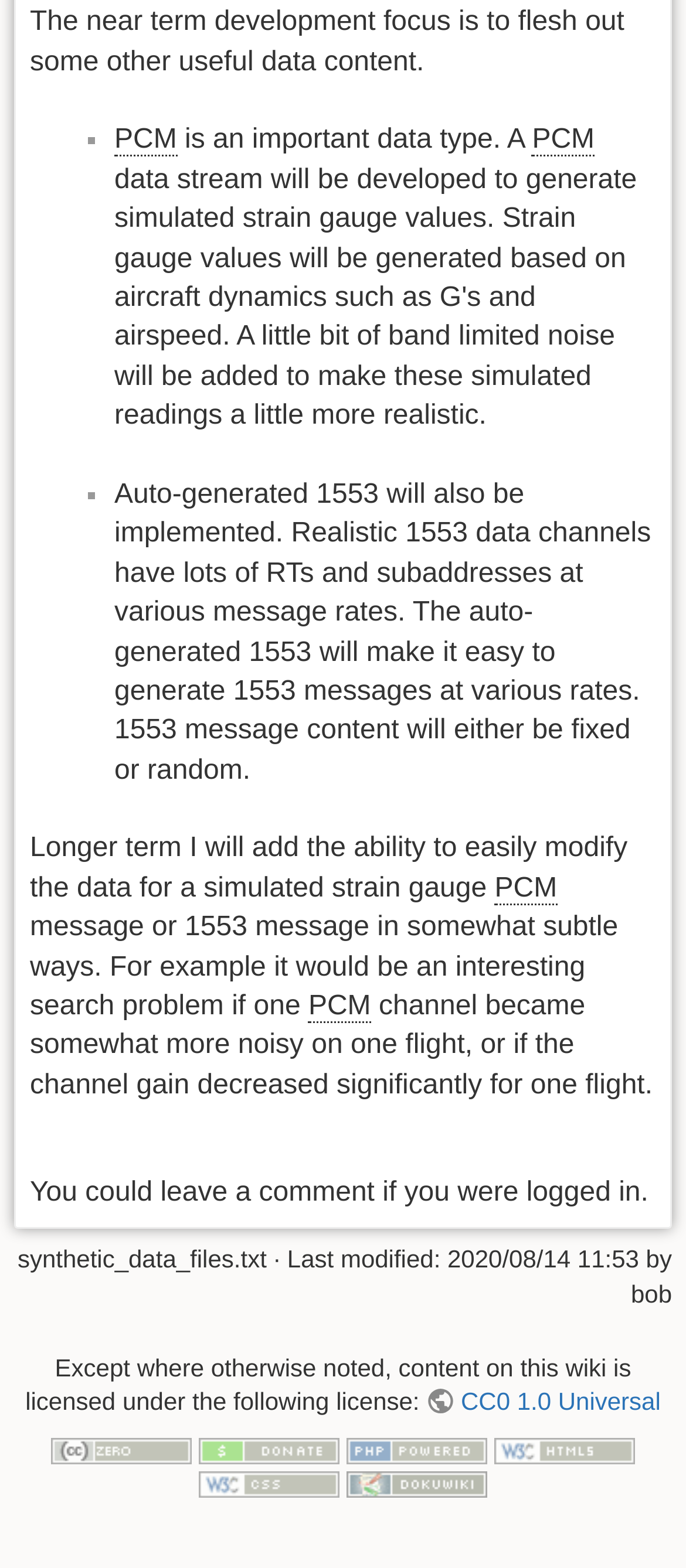Who last modified the file?
Please give a detailed and thorough answer to the question, covering all relevant points.

Based on the StaticText element with ID 78, the file 'synthetic_data_files.txt' was last modified by 'bob' on 2020/08/14 11:53.